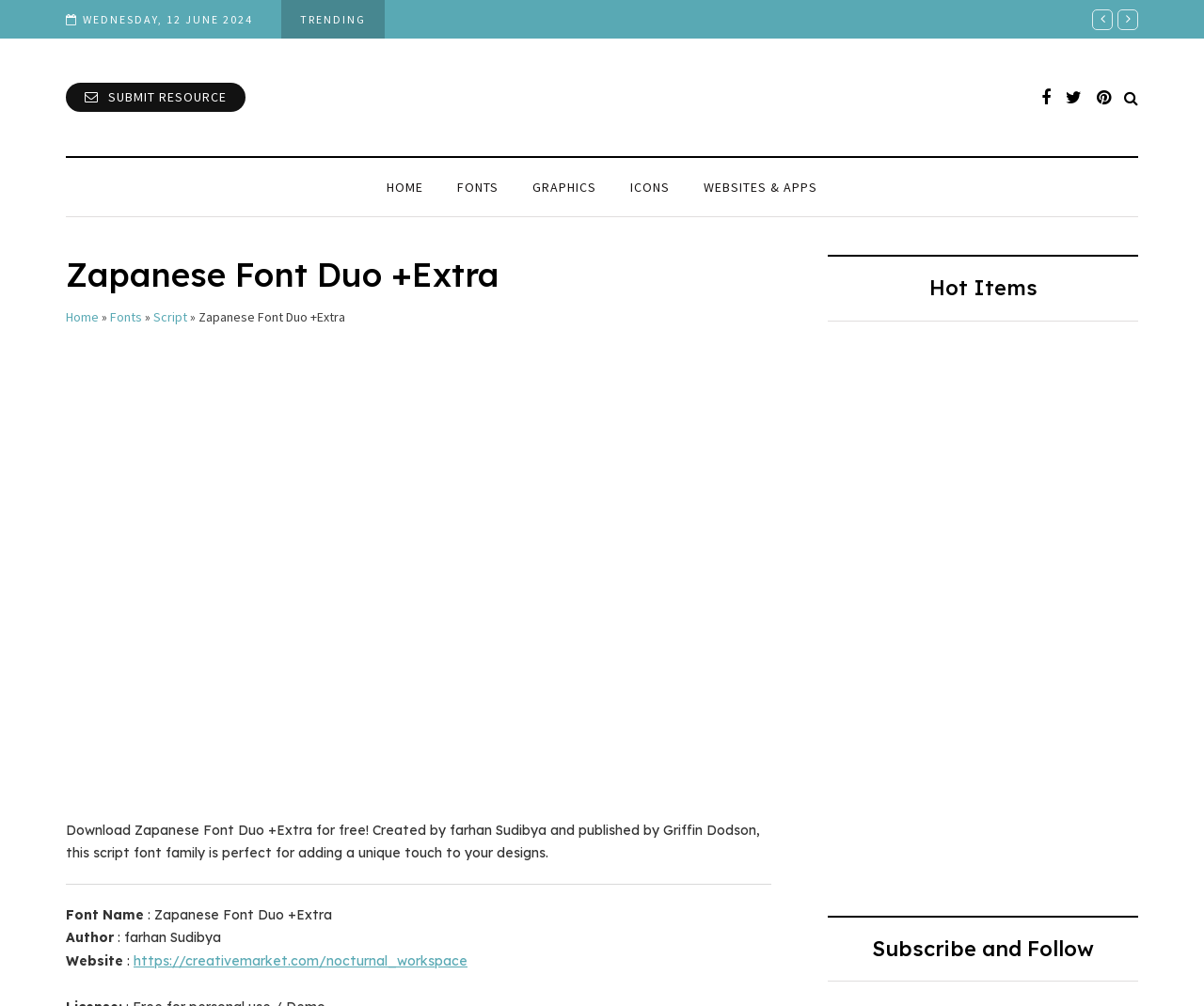Determine the primary headline of the webpage.

Zapanese Font Duo +Extra